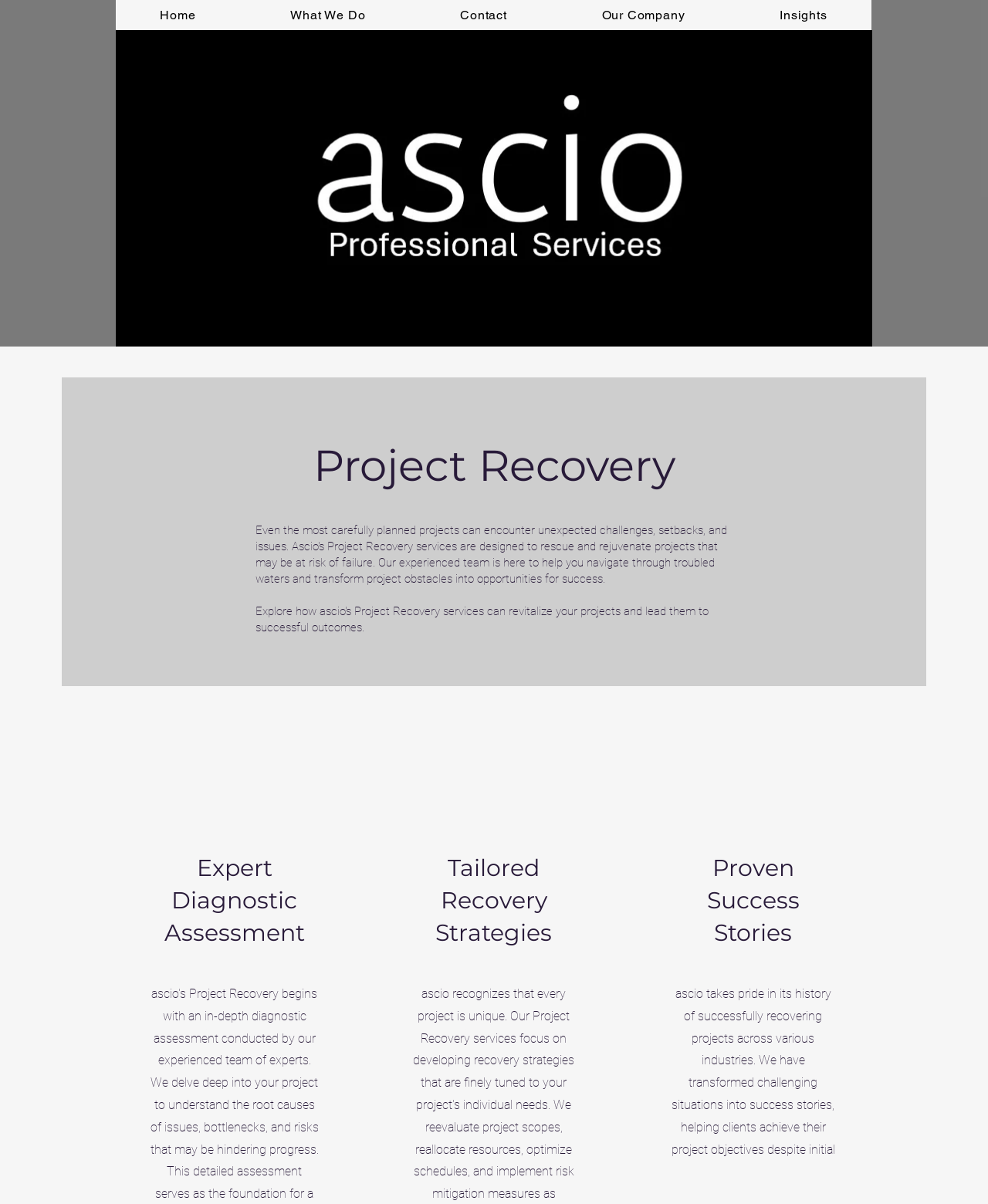Identify the bounding box coordinates for the UI element described as follows: "What We Do". Ensure the coordinates are four float numbers between 0 and 1, formatted as [left, top, right, bottom].

[0.249, 0.0, 0.415, 0.025]